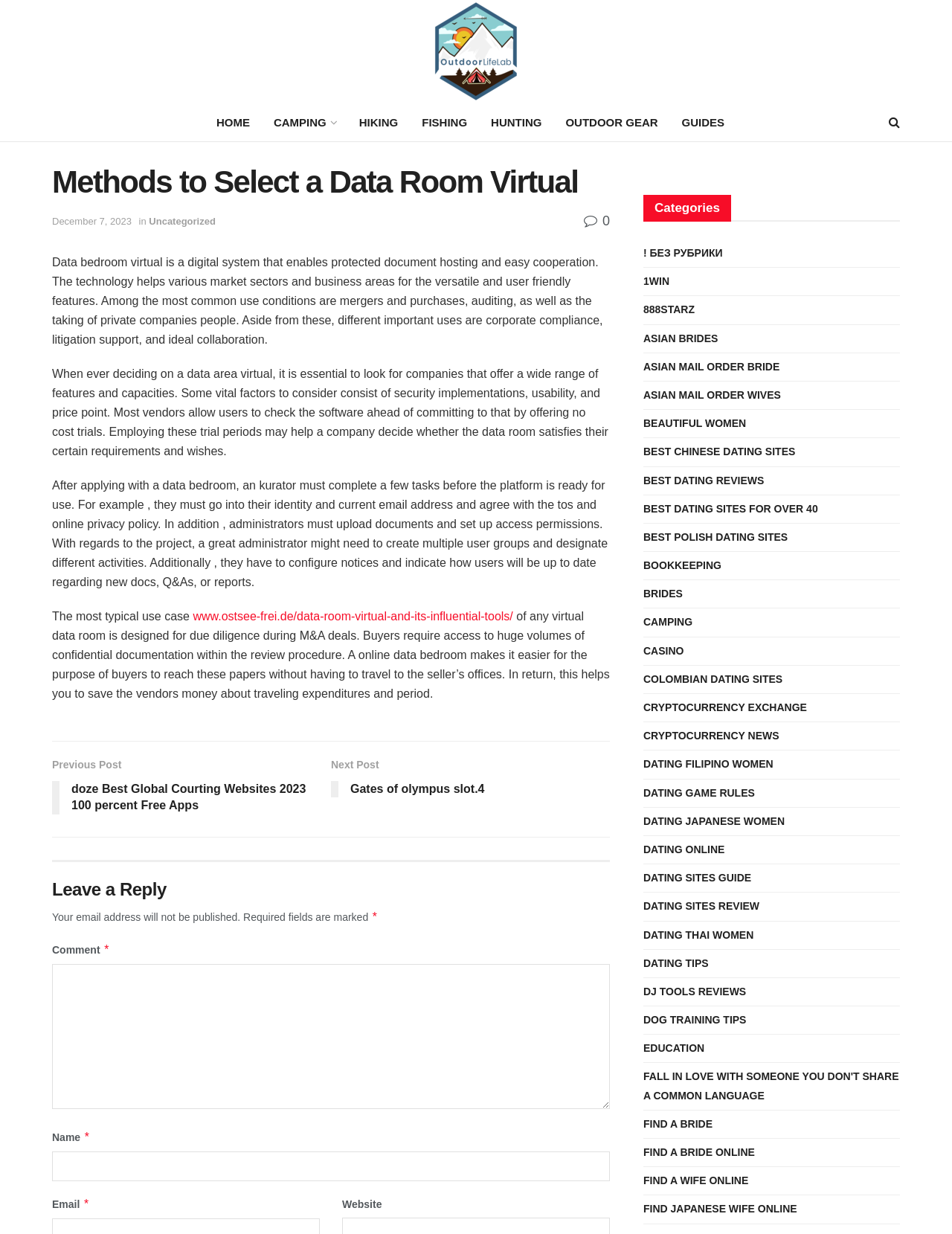What is the purpose of a data room virtual?
Refer to the screenshot and deliver a thorough answer to the question presented.

According to the webpage content, a data room virtual is a digital system that enables secure document hosting and easy collaboration, which helps various market sectors and business areas.